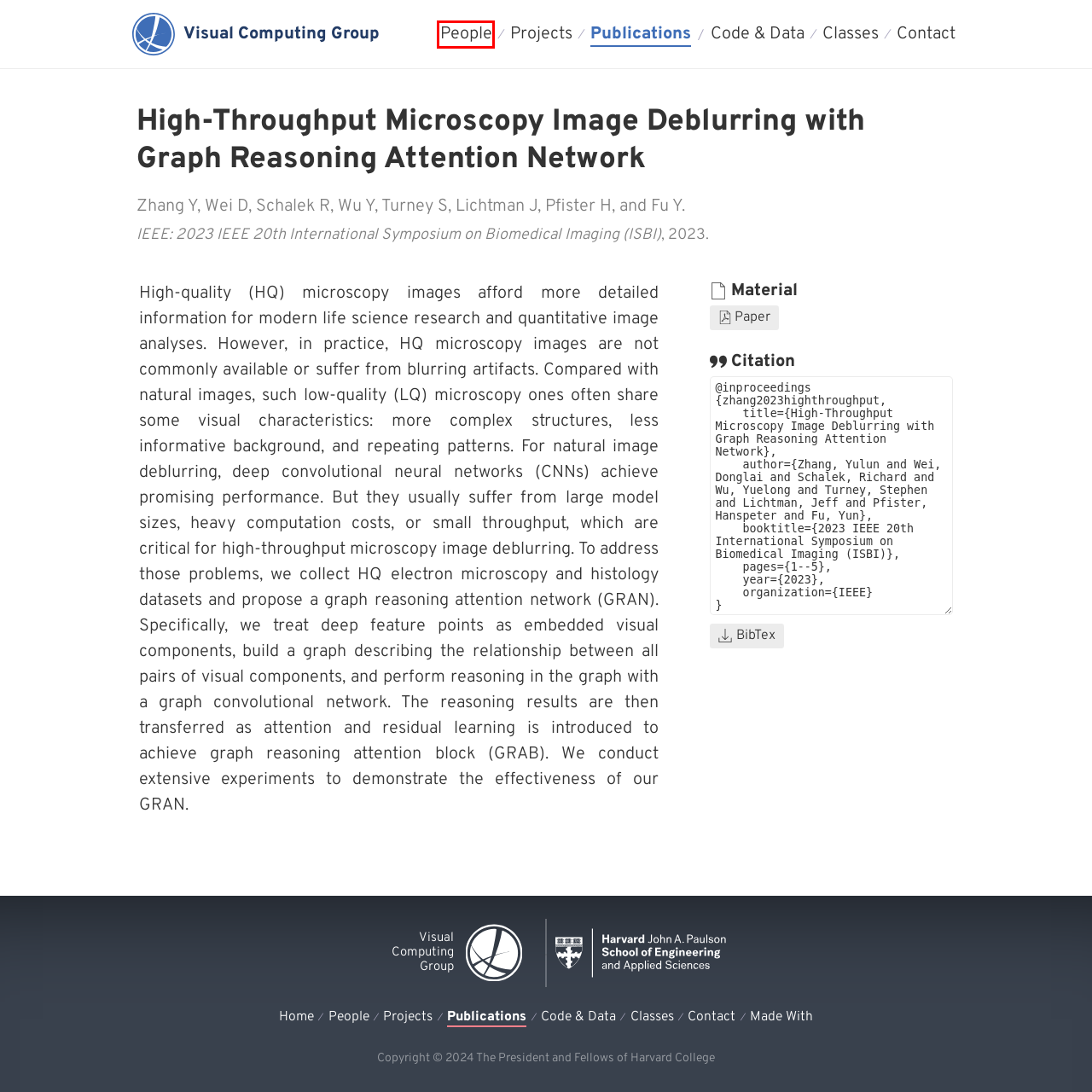Check out the screenshot of a webpage with a red rectangle bounding box. Select the best fitting webpage description that aligns with the new webpage after clicking the element inside the bounding box. Here are the candidates:
A. VCG Harvard | Publications
B. VCG Harvard | Classes
C. VCG Harvard | Home
D. VCG Harvard | Projects
E. VCG Harvard | Code & Data
F. VCG Harvard | People
G. VCG Harvard | Contact
H. VCG Harvard | Made With…

F